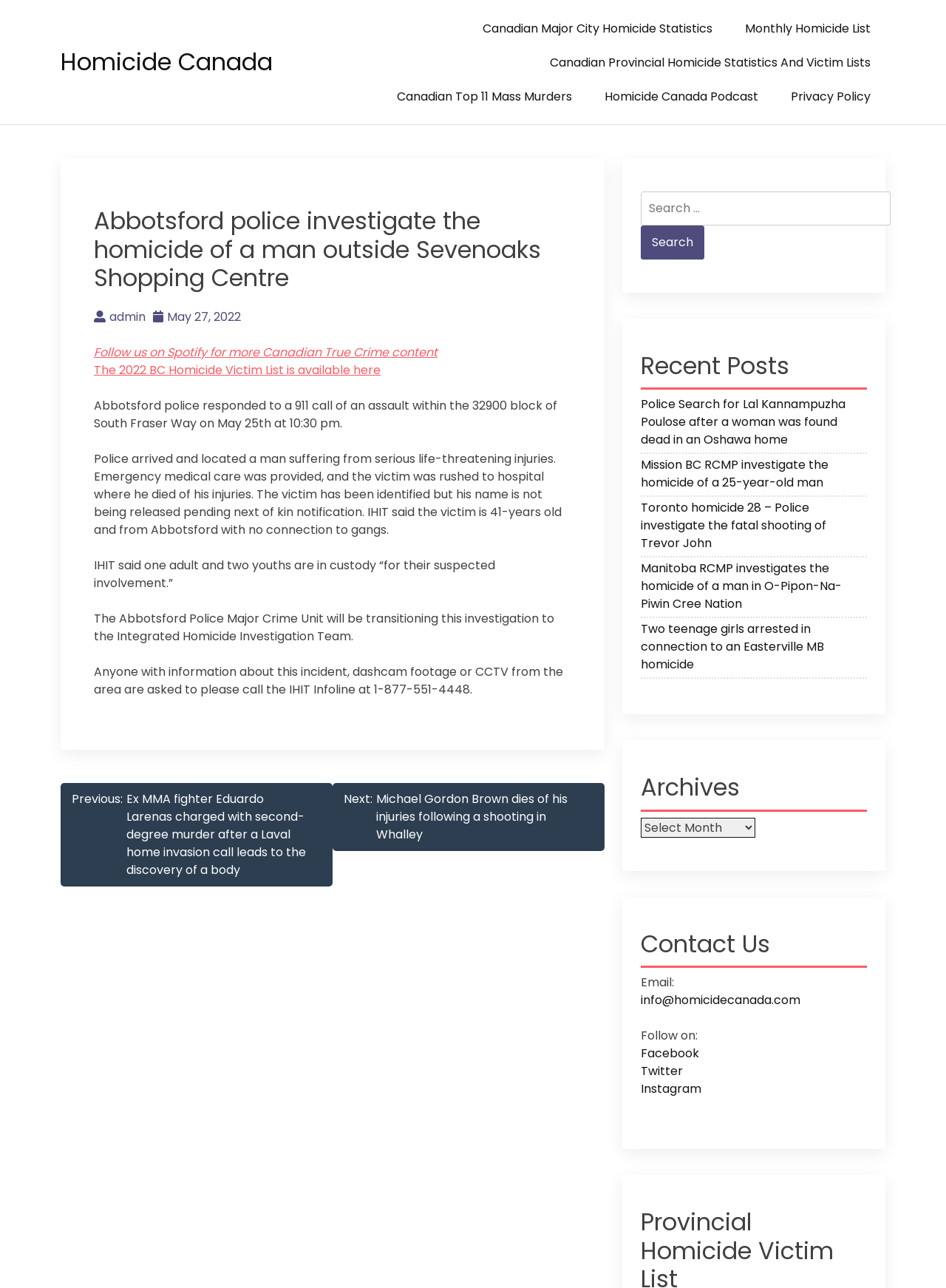Using the element description Canadian Major City Homicide Statistics, predict the bounding box coordinates for the UI element. Provide the coordinates in (top-left x, top-left y, bottom-right x, bottom-right y) format with values ranging from 0 to 1.

[0.495, 0.009, 0.769, 0.035]